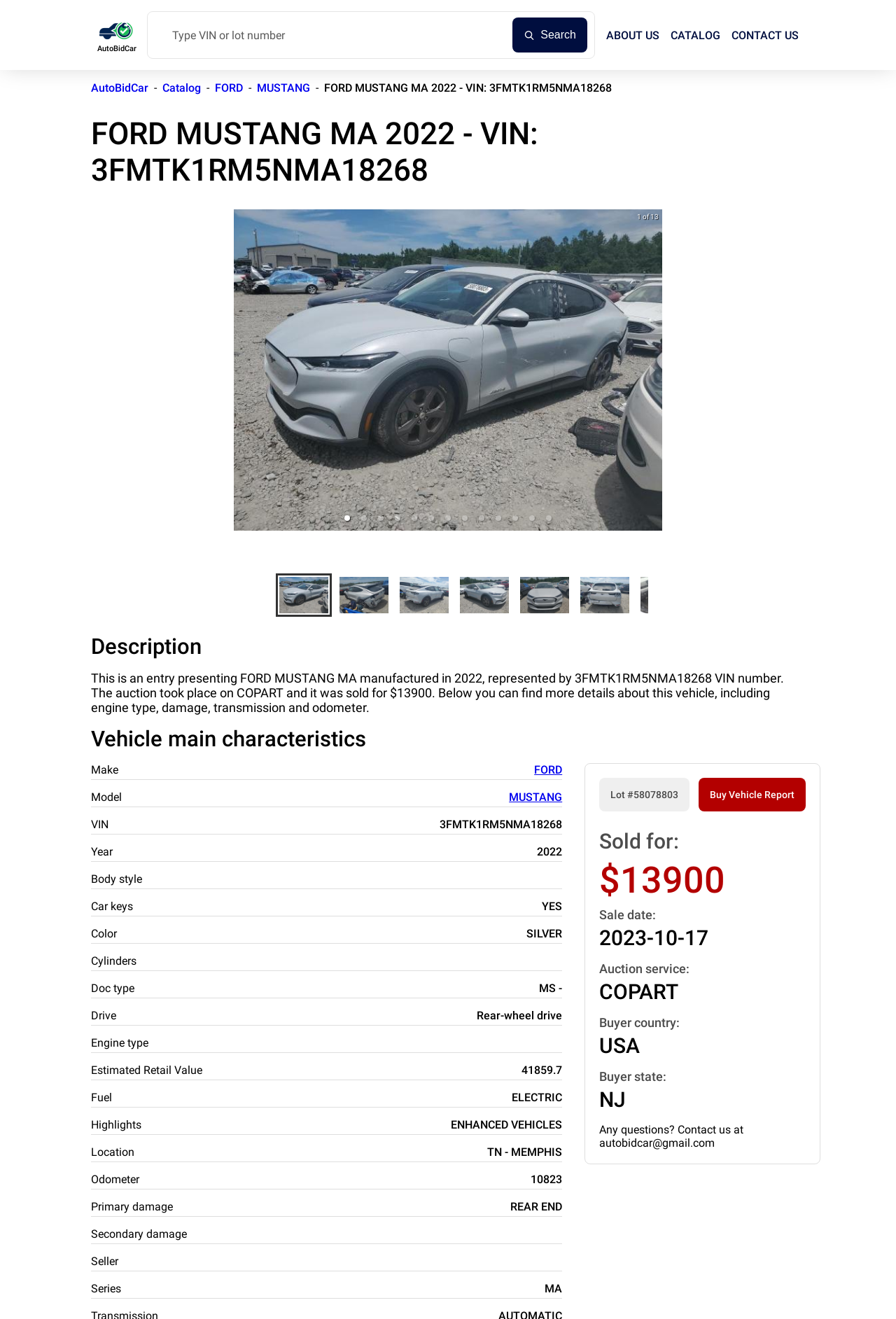Please locate the bounding box coordinates of the region I need to click to follow this instruction: "Go to the ABOUT US page".

[0.677, 0.021, 0.736, 0.032]